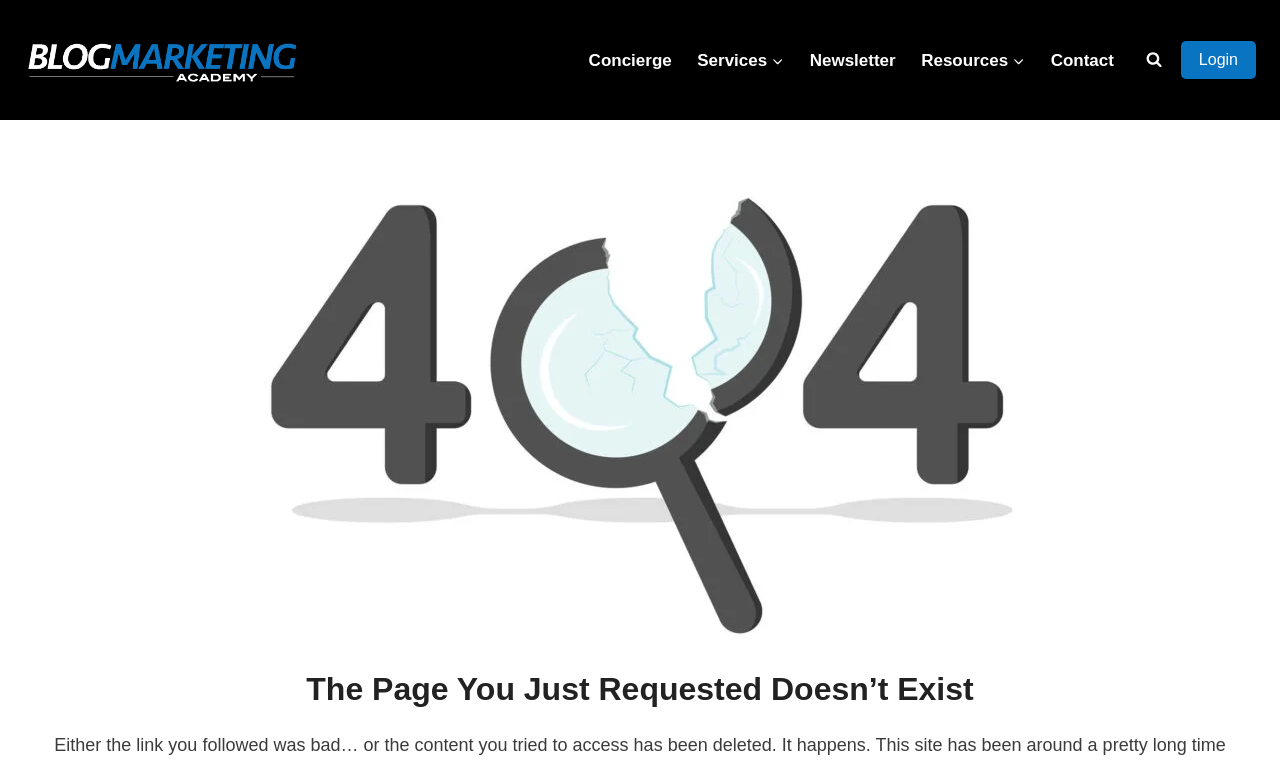Please find the bounding box coordinates of the element that needs to be clicked to perform the following instruction: "go to Blog Marketing Academy homepage". The bounding box coordinates should be four float numbers between 0 and 1, represented as [left, top, right, bottom].

[0.019, 0.038, 0.238, 0.12]